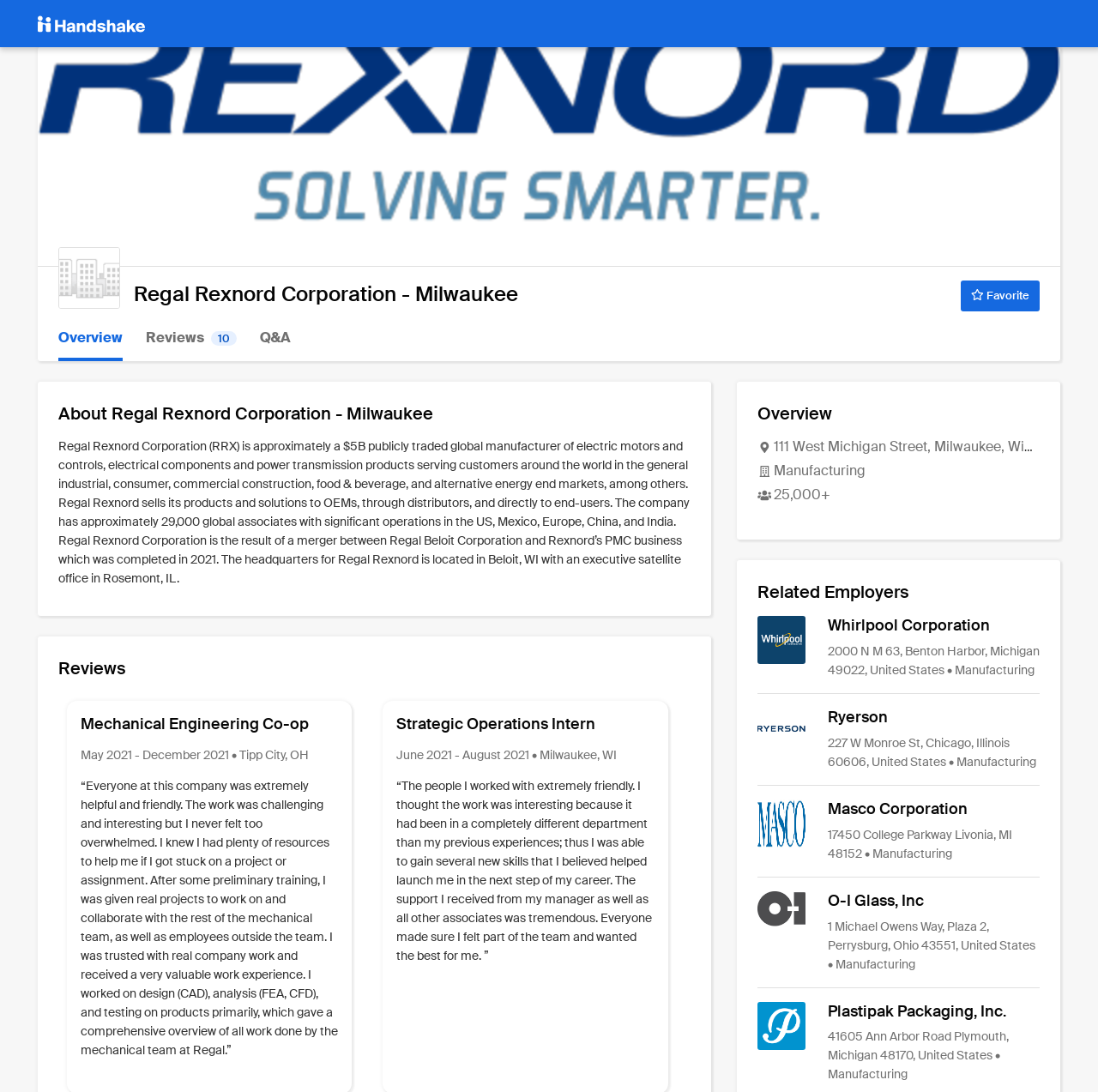Pinpoint the bounding box coordinates of the element to be clicked to execute the instruction: "Click on the 'Q&A' link".

[0.237, 0.288, 0.265, 0.33]